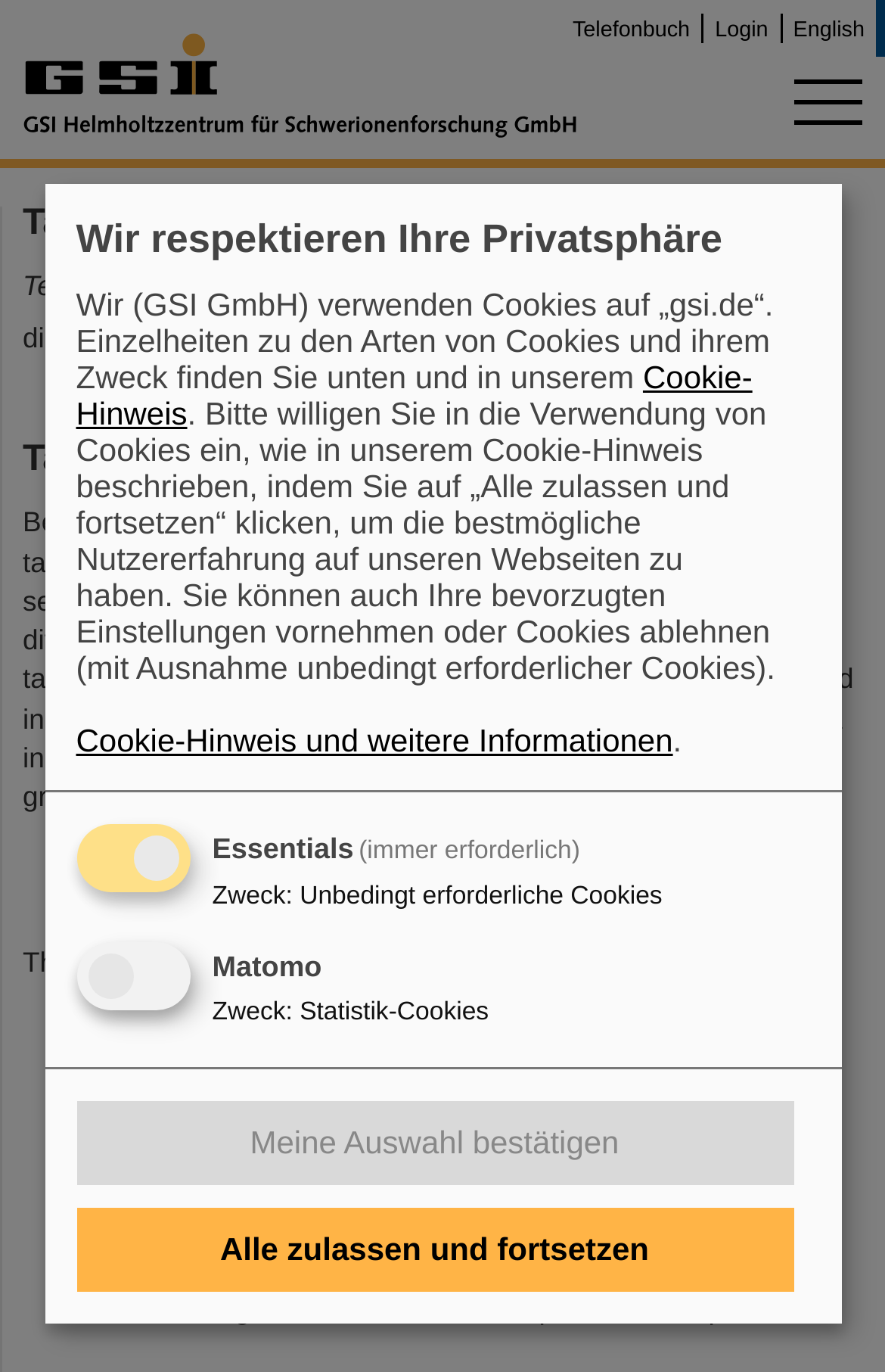Explain the webpage in detail, including its primary components.

The webpage is divided into several sections. At the top, there are four links: "Telefonbuch", "Login", "English", and "Startpage", aligned horizontally. Below them, there is a button labeled "menu" on the right side. 

The main content of the webpage is divided into three sections. The first section has a heading "Targetbereich" and provides technical contact information. Below it, there is a notice stating that the page is currently only available in English.

The second section has a heading "Target Chamber" and describes the target chamber, including its characteristics and features. The text is accompanied by an image or diagram, which is not explicitly described. The main characteristics of the chamber are listed below, including its inner length, width, and height, as well as its door system and focus positioning.

The third section has a heading "Wir respektieren Ihre Privatsphäre" (We respect your privacy) and discusses the use of cookies on the website. It provides a link to a "Cookie-Hinweis" (Cookie Notice) and explains how to manage cookie preferences. There are two buttons at the bottom: "Meine Auswahl bestätigen" (Confirm my selection) and "Alle zulassen und fortsetzen" (Allow all and continue).

On the right side of the webpage, there is a column with several checkboxes and labels, allowing users to customize their cookie settings.